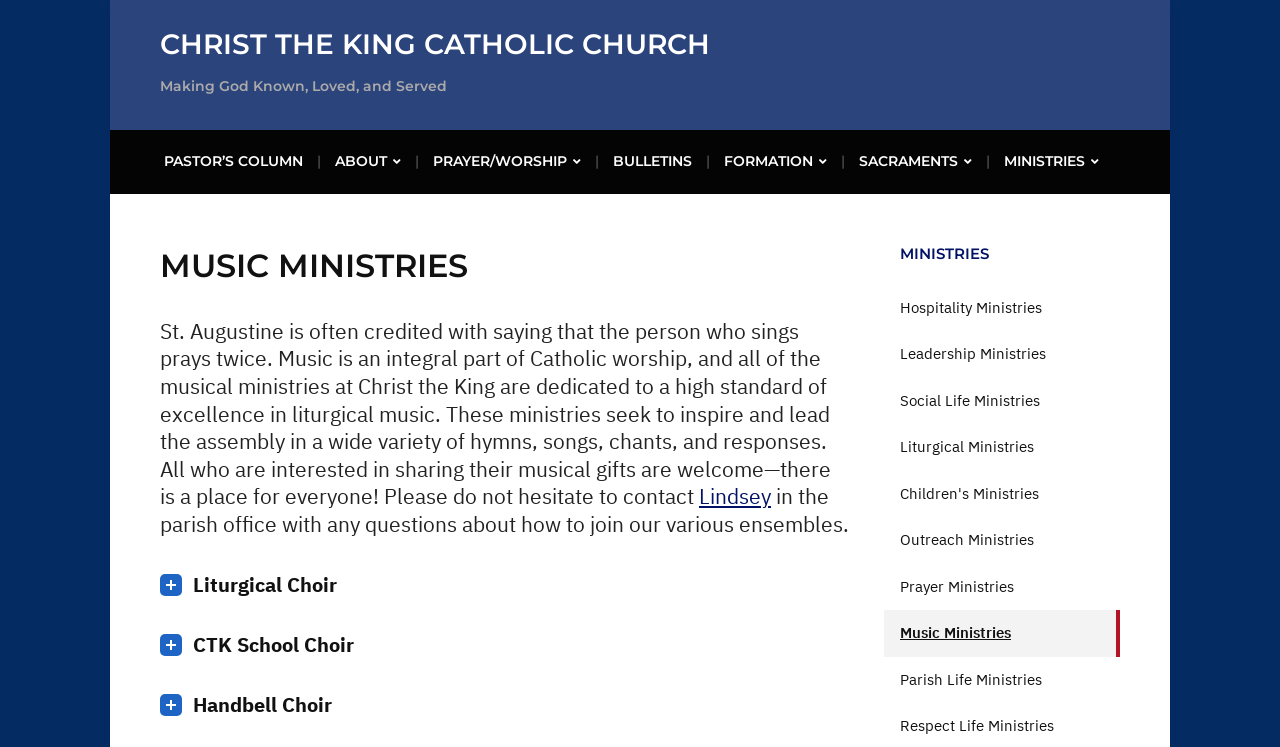Give the bounding box coordinates for the element described by: "Trending Jagat by TrendingJagat.com".

None